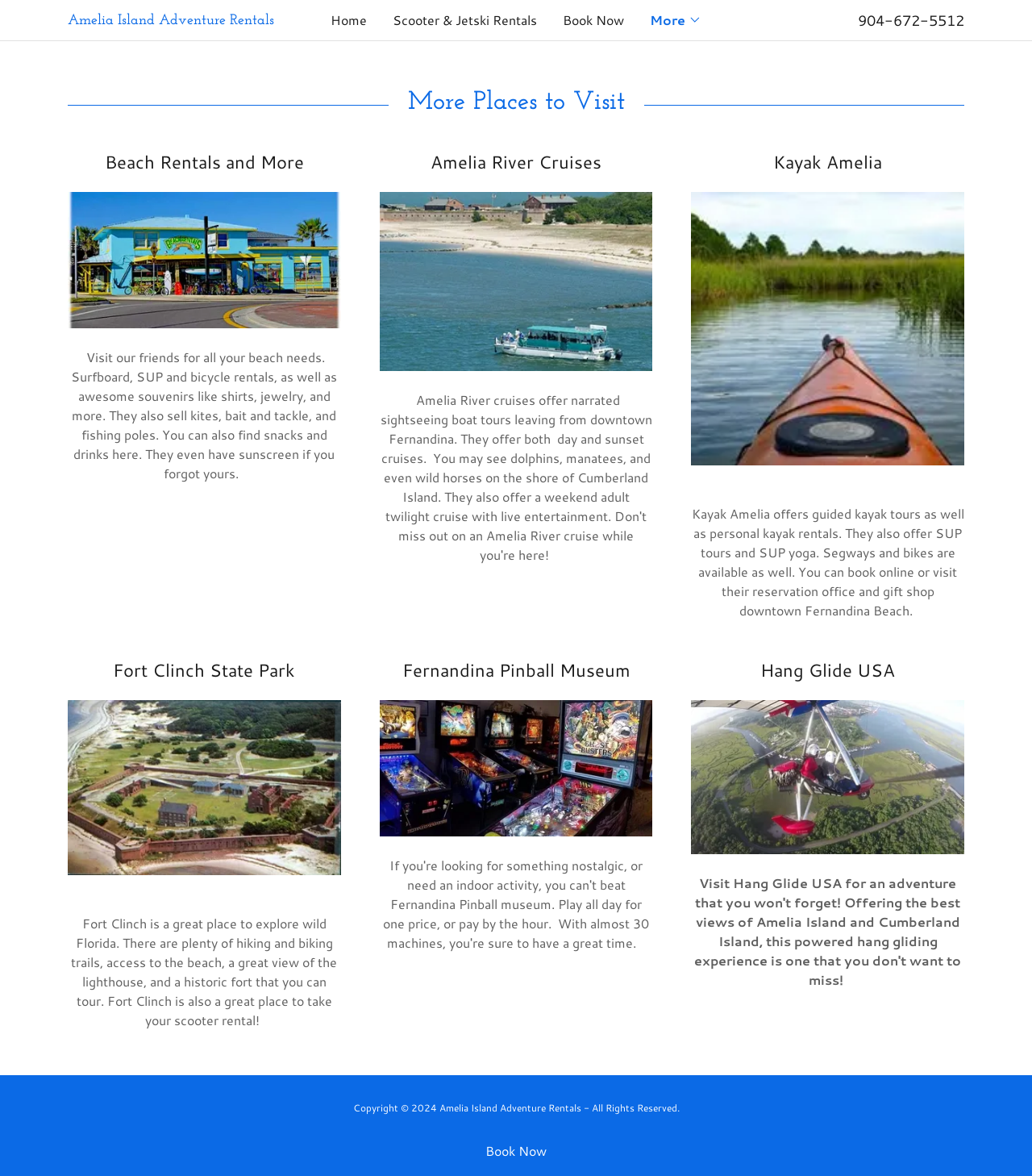Please indicate the bounding box coordinates for the clickable area to complete the following task: "Visit Beach Rentals and More". The coordinates should be specified as four float numbers between 0 and 1, i.e., [left, top, right, bottom].

[0.066, 0.212, 0.33, 0.228]